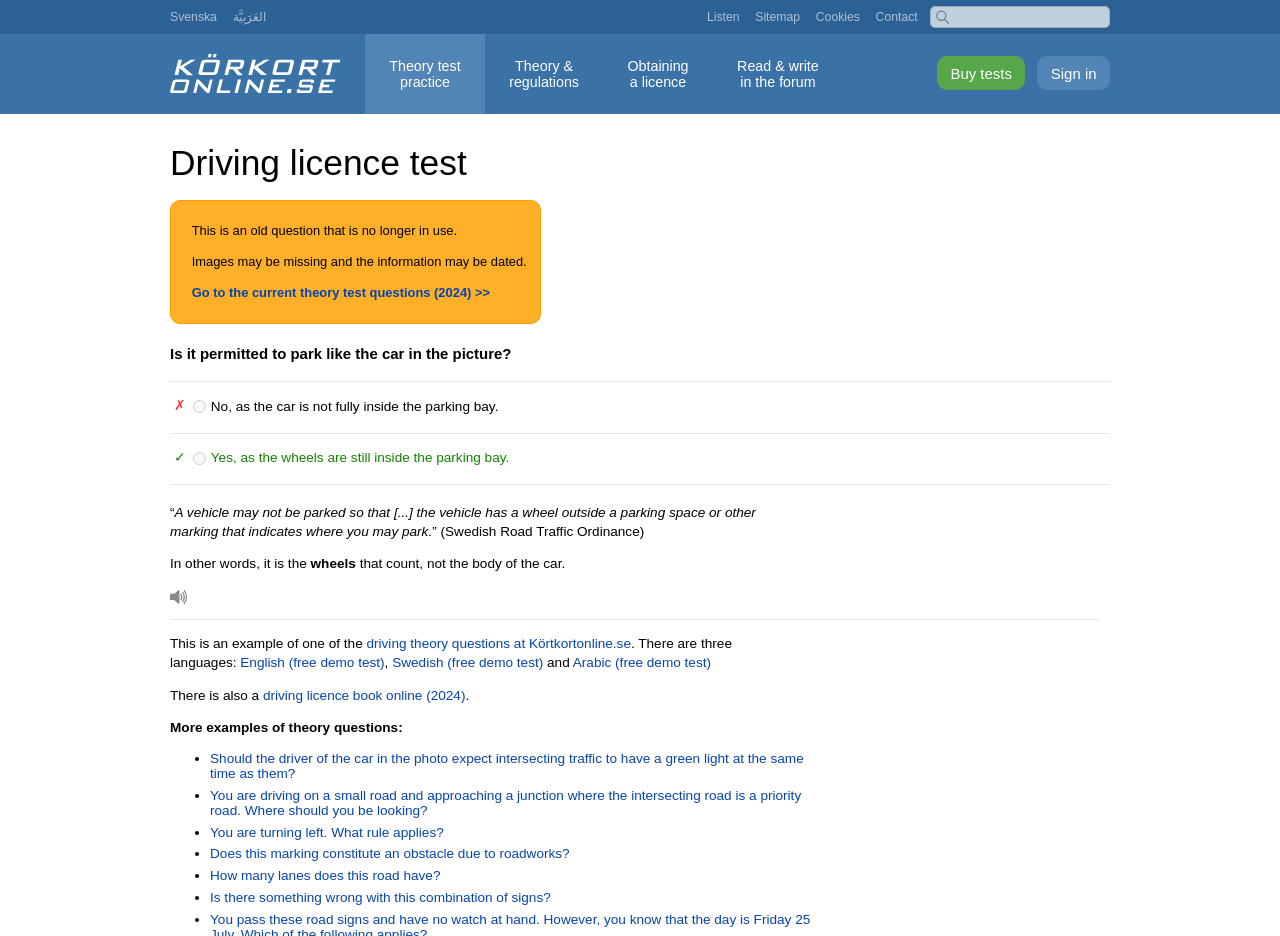Construct a thorough caption encompassing all aspects of the webpage.

This webpage is about a driving licence test, specifically a theory question about parking. At the top, there are several links to different languages, including Swedish and Arabic, as well as a link to listen to the page and a sitemap. On the right side, there are links to sign in, buy tests, and access the forum.

The main content of the page is a theory question, "Is it permitted to park like the car in the picture?" with two radio button options, "No, as the car is not fully inside the parking bay" and "Yes, as the wheels are still inside the parking bay." Below the question, there is a note stating that this is an old question no longer in use and that images may be missing and the information may be dated.

Following the question, there is a correct answer explanation, which includes a quote from the Swedish Road Traffic Ordinance. The explanation states that a vehicle may not be parked so that it has a wheel outside a parking space or other marking that indicates where you may park.

On the left side, there is a link to go to the current theory test questions for 2024. Below the explanation, there are several links to other theory questions, including examples of driving theory questions in English, Swedish, and Arabic. There is also a link to a driving licence book online.

At the bottom of the page, there is a list of more examples of theory questions, including questions about intersecting traffic, priority roads, and road markings.